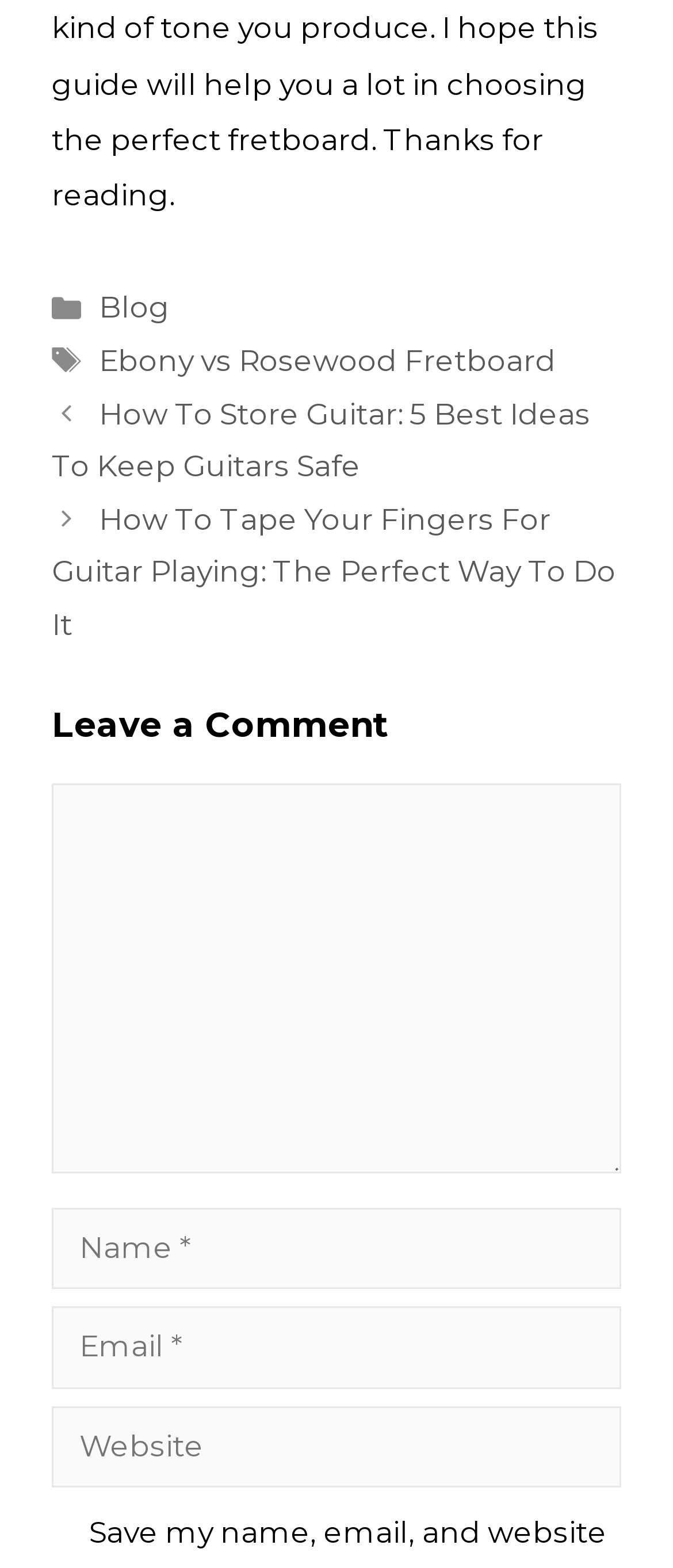What is the purpose of the textbox labeled 'Comment'?
Using the information from the image, provide a comprehensive answer to the question.

The textbox labeled 'Comment' is required and is placed below the 'Leave a Comment' heading, indicating that it is used to input a comment to be left on the webpage.